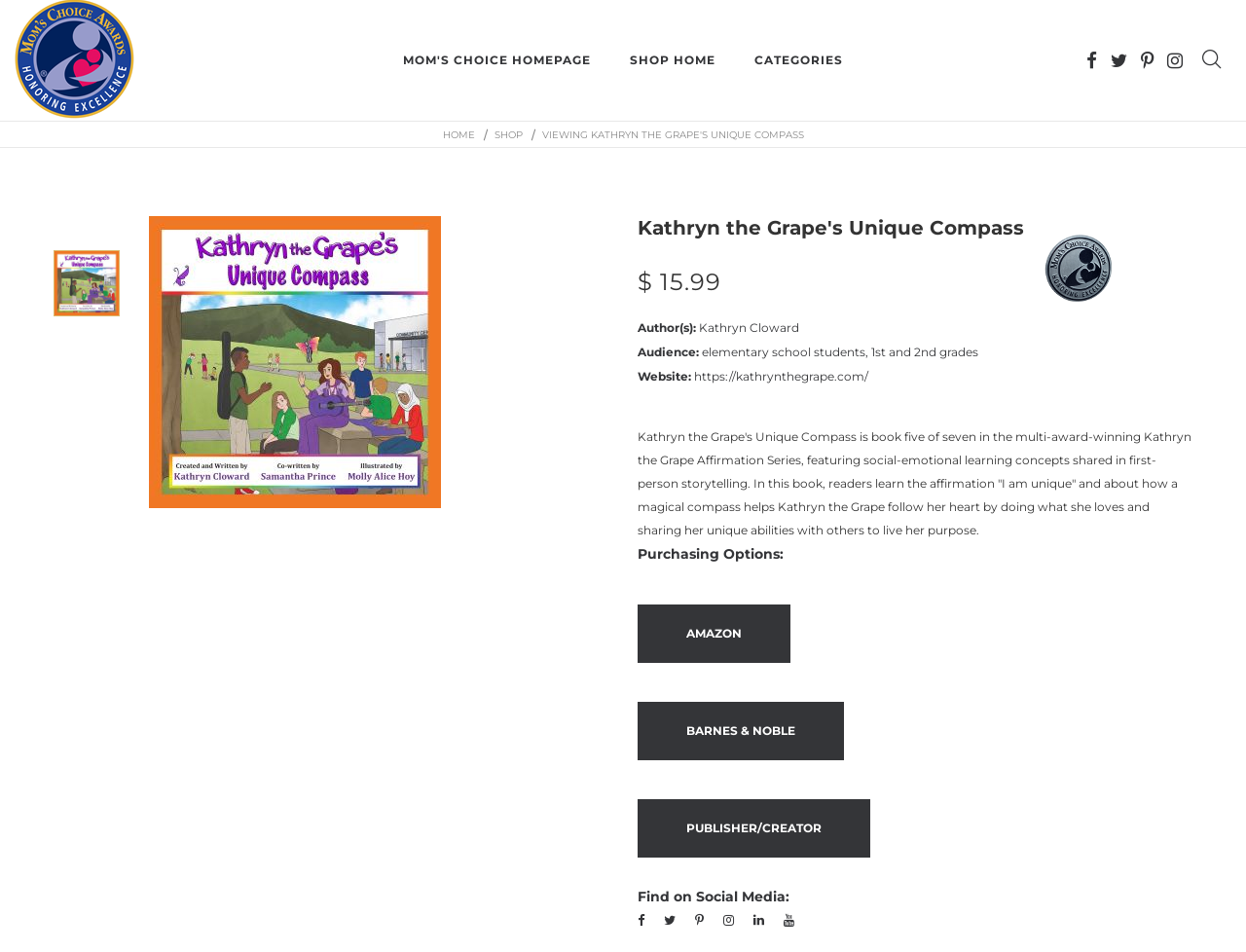What is the website associated with this book?
Answer the question with a detailed explanation, including all necessary information.

I found the website by looking at the link element with the bounding box coordinates [0.557, 0.388, 0.697, 0.403], which contains the text 'https://kathrynthegrape.com/'.